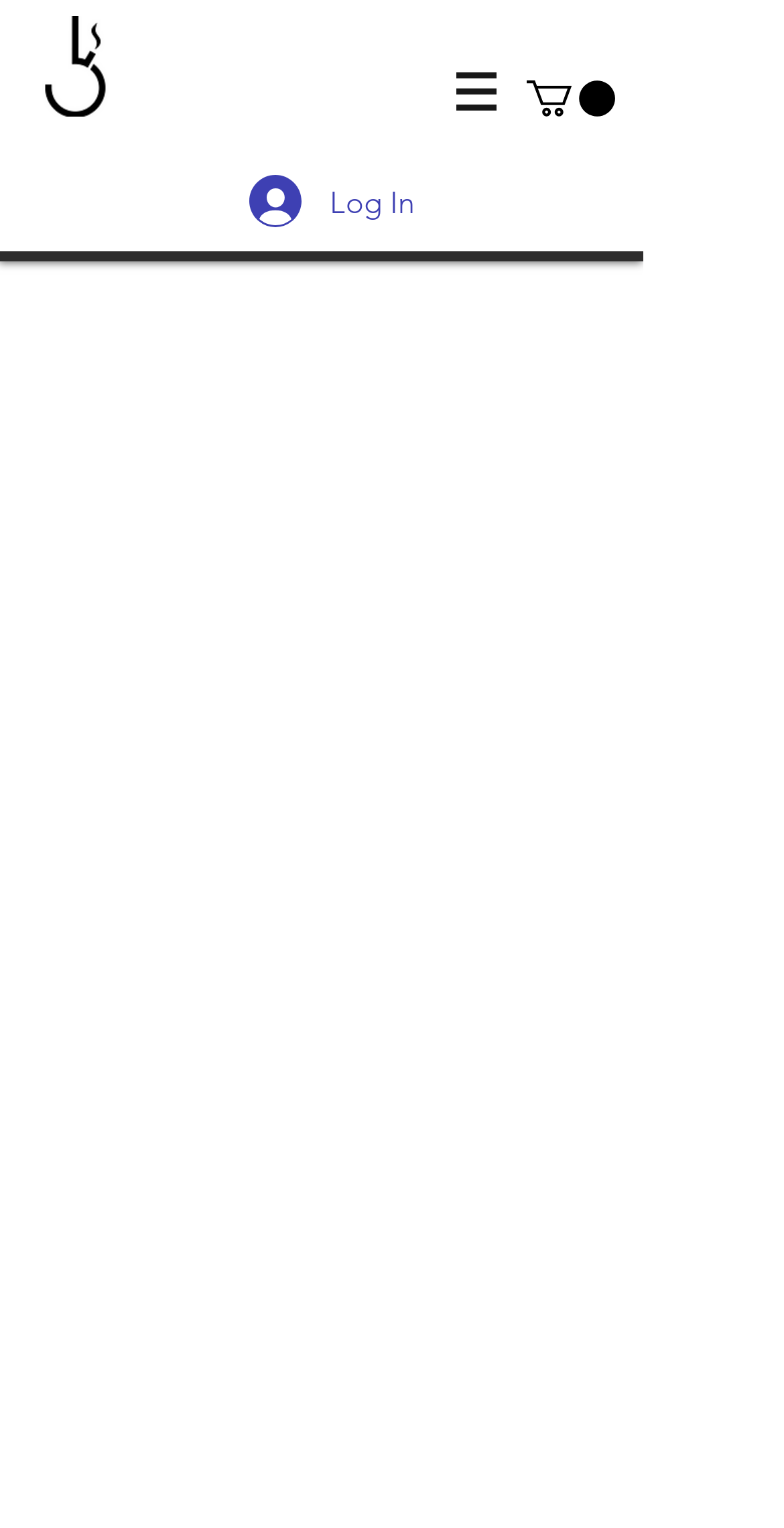What is the current section of the webpage?
Give a single word or phrase answer based on the content of the image.

About Us